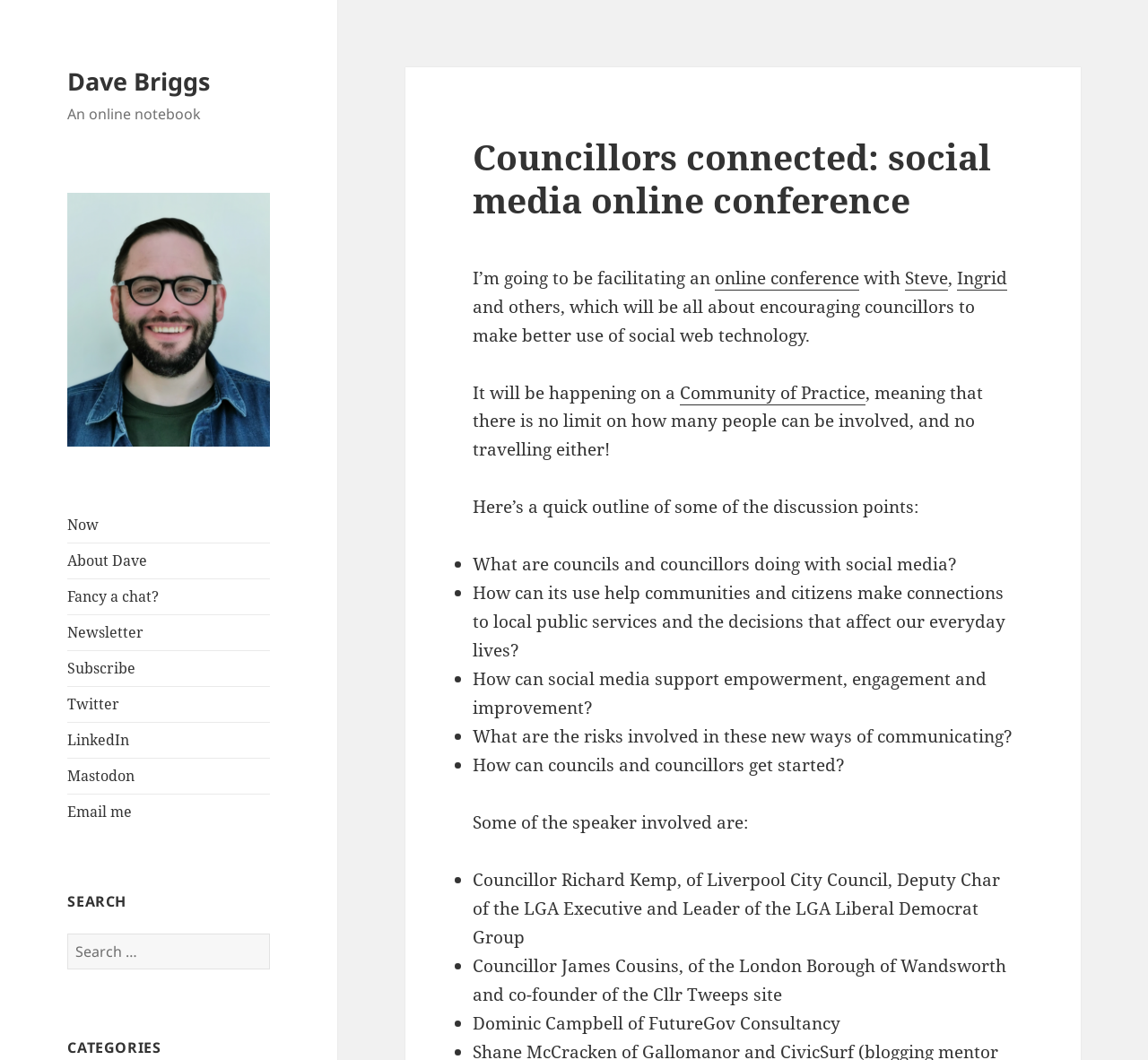Determine the bounding box coordinates for the area you should click to complete the following instruction: "Read more about the online conference".

[0.623, 0.251, 0.748, 0.274]